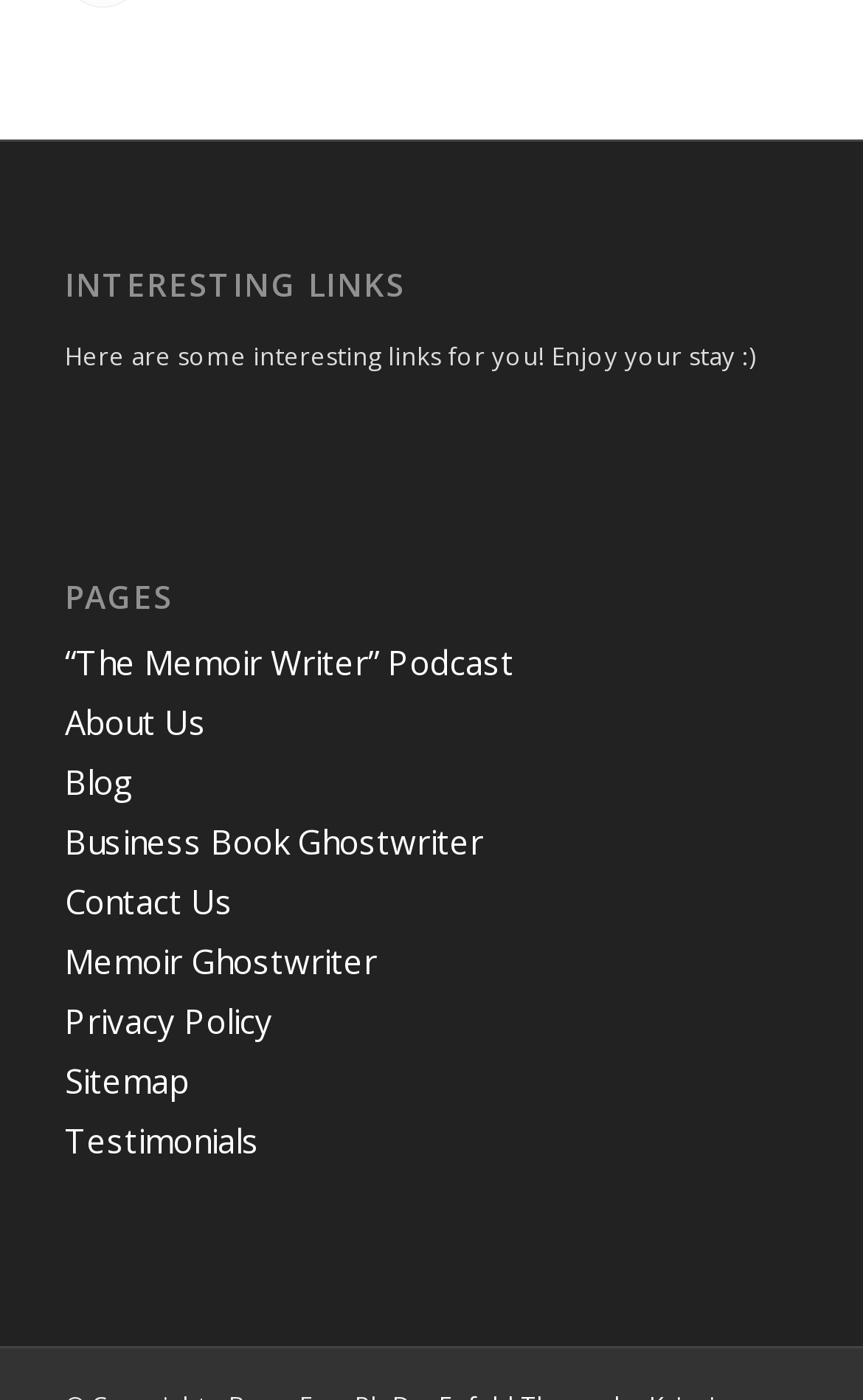Locate the bounding box coordinates of the item that should be clicked to fulfill the instruction: "view interesting links".

[0.075, 0.192, 0.925, 0.217]